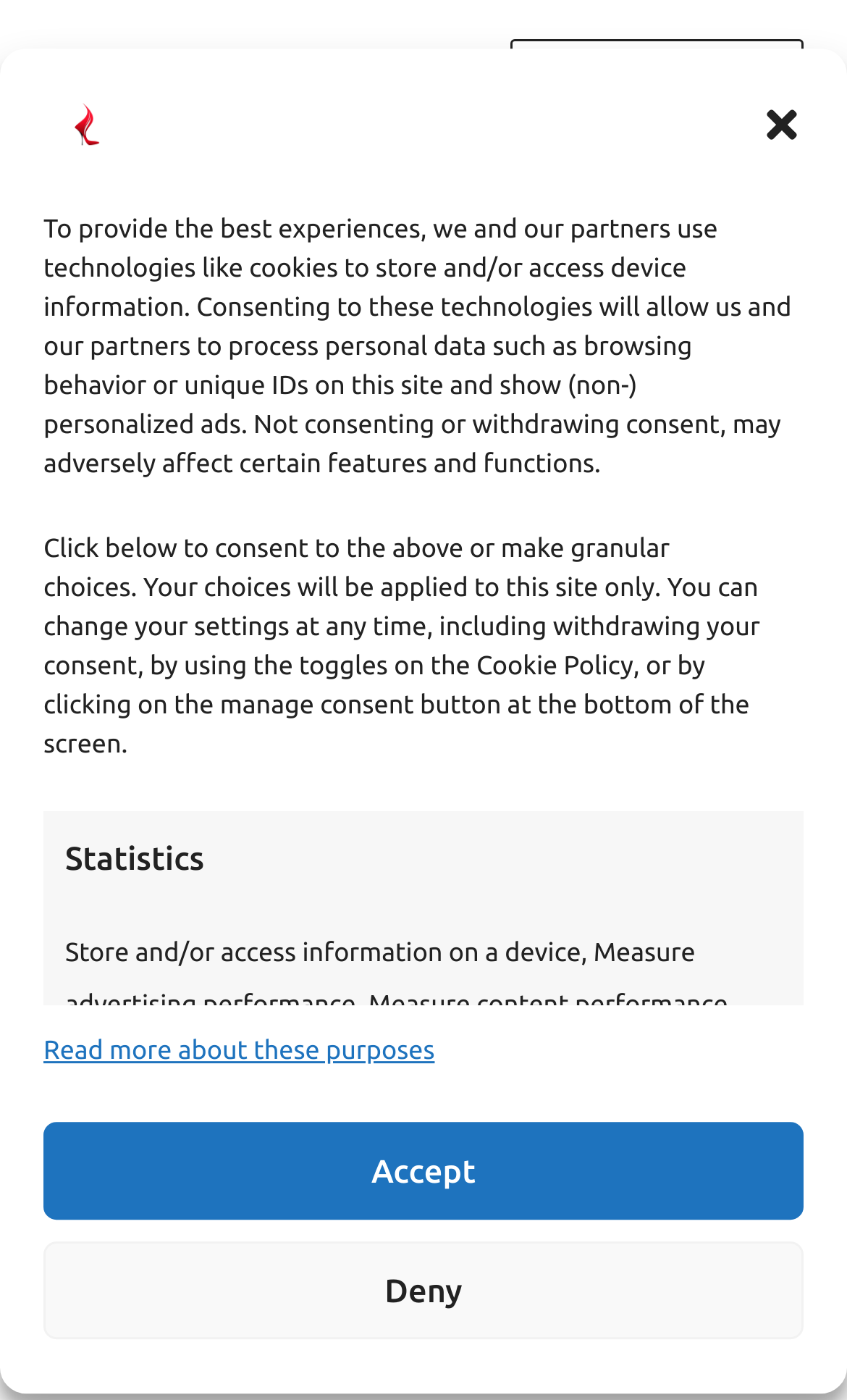Locate the bounding box coordinates of the clickable region to complete the following instruction: "Search for something."

[0.606, 0.029, 0.946, 0.094]